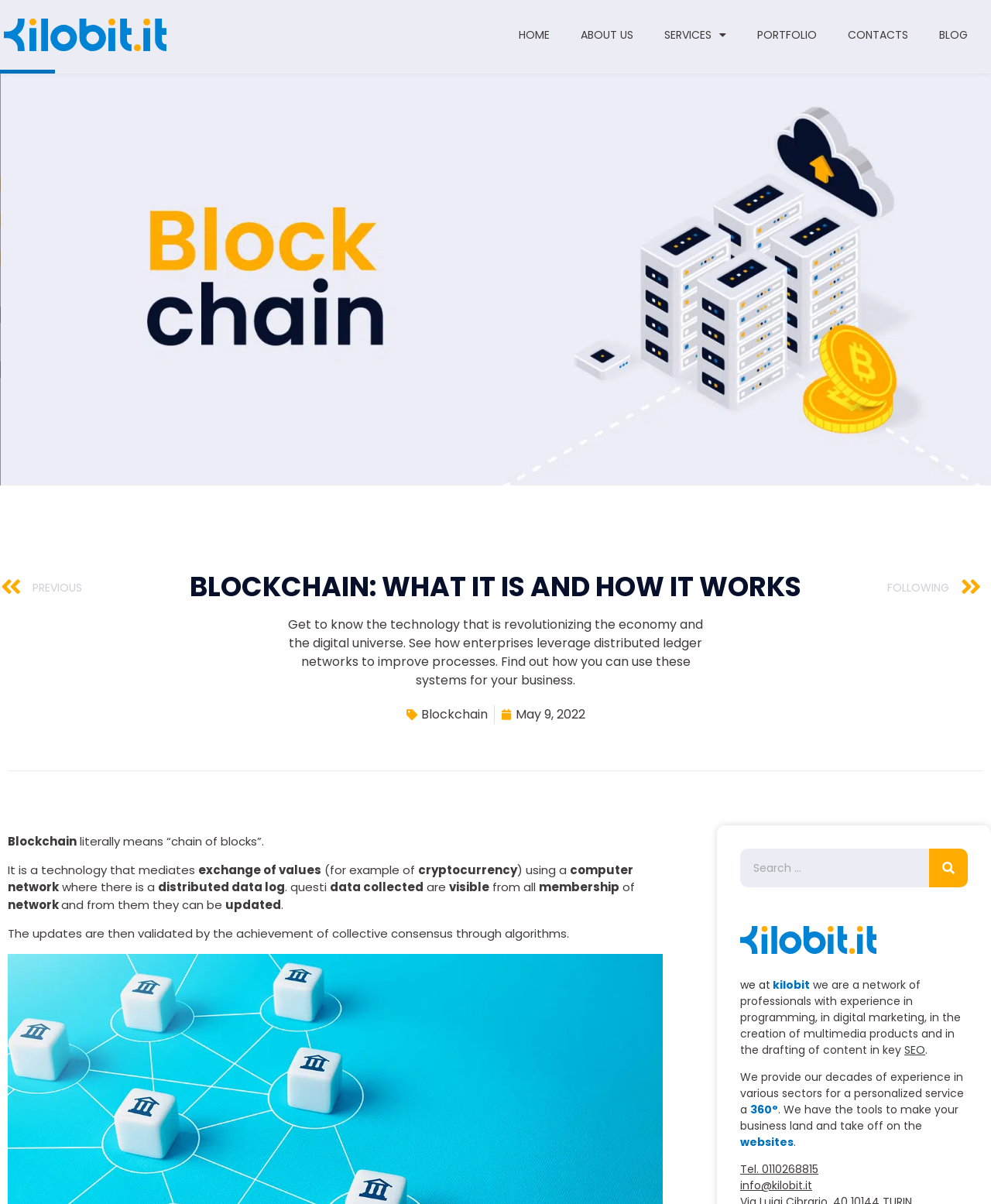Give a concise answer of one word or phrase to the question: 
What is the company name mentioned in the webpage?

Kilobit